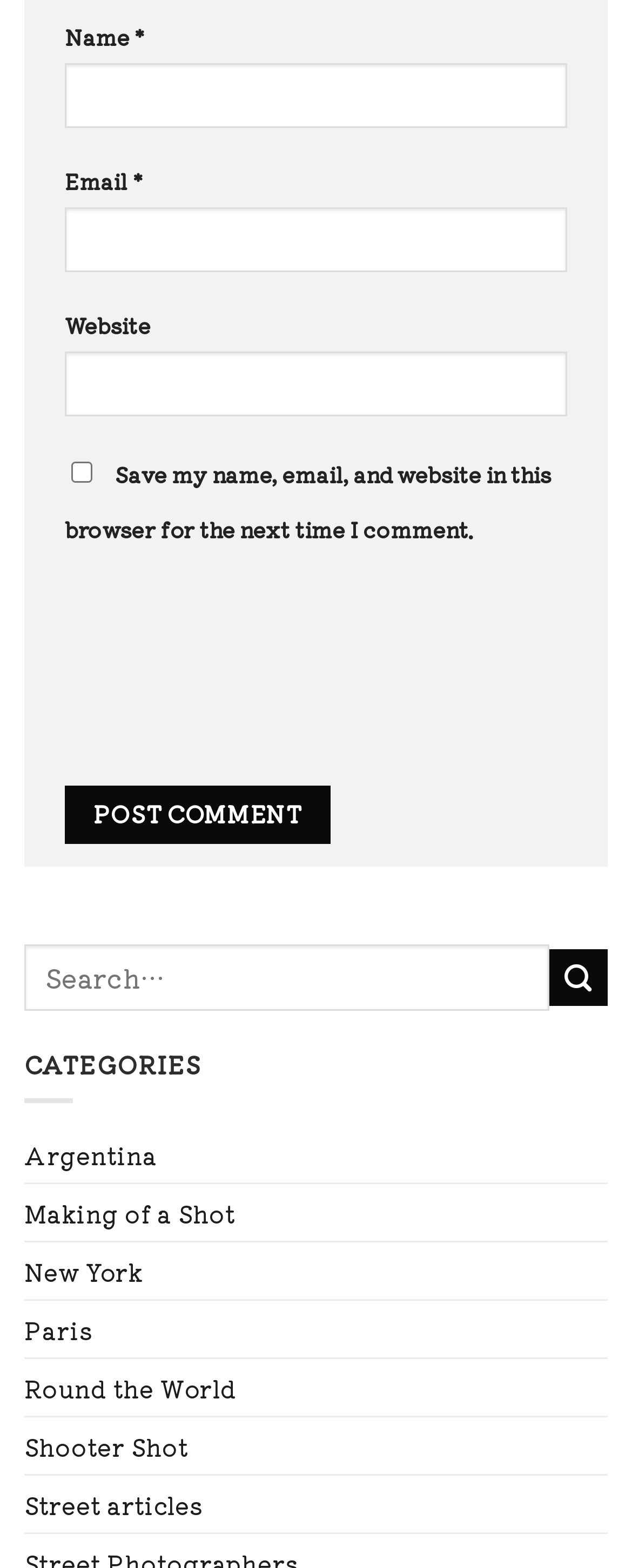What is the button below the textboxes for?
Respond to the question with a well-detailed and thorough answer.

The button is located below the 'Website' textbox and is labeled 'Post Comment'. This suggests that its purpose is to submit the user's comment.